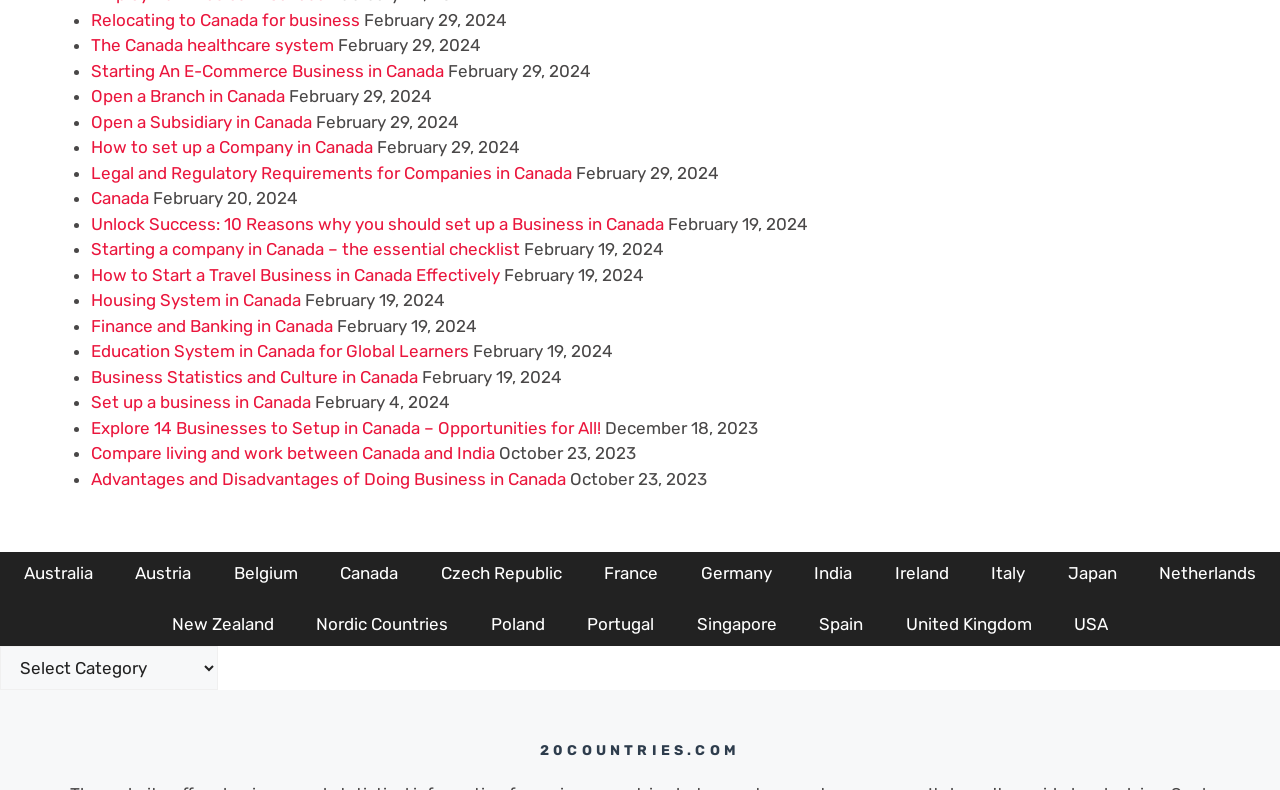Please answer the following question using a single word or phrase: 
What is the purpose of the list on the webpage?

To provide information about Canada